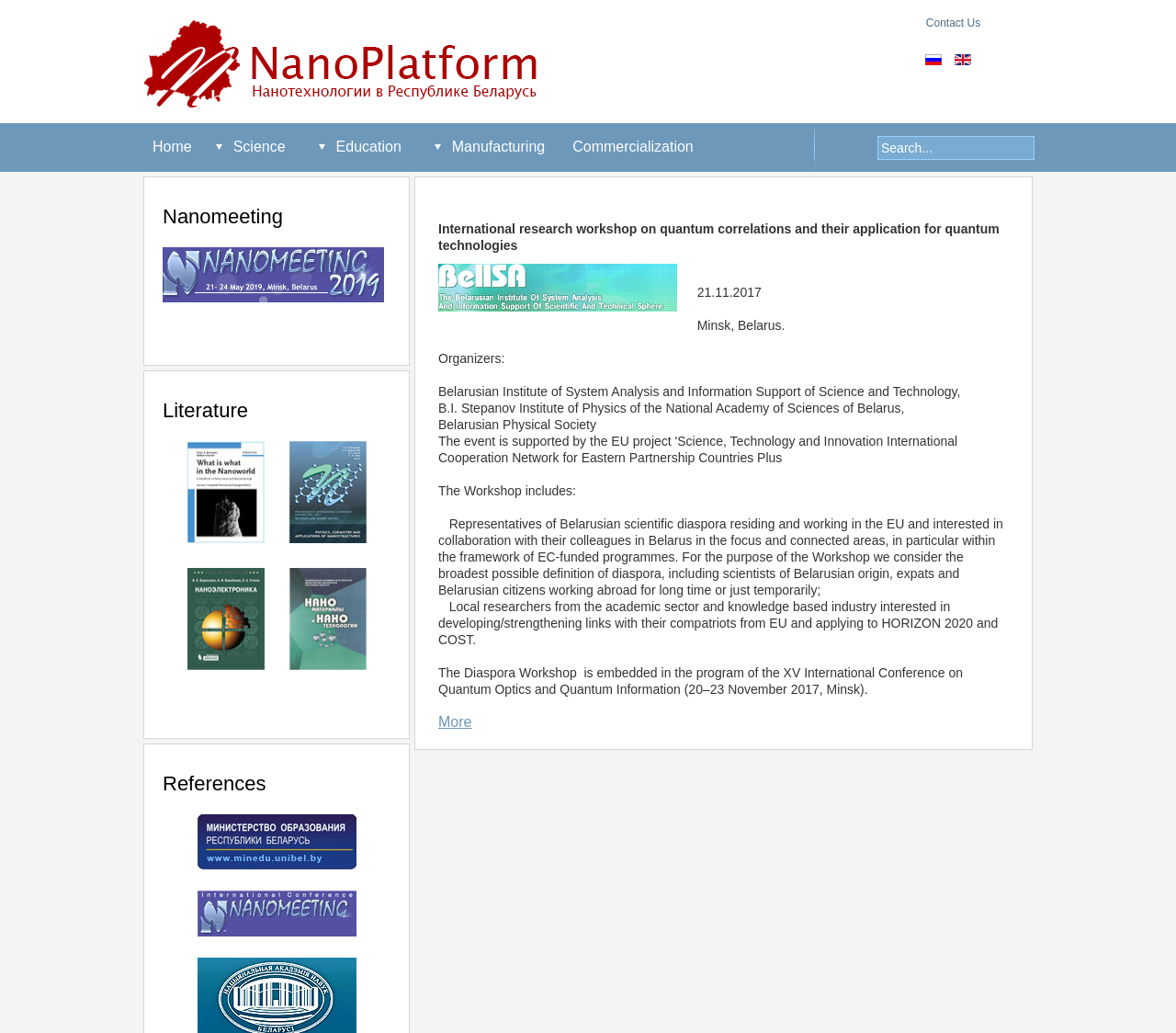For the following element description, predict the bounding box coordinates in the format (top-left x, top-left y, bottom-right x, bottom-right y). All values should be floating point numbers between 0 and 1. Description: Contact Us

[0.738, 0.01, 0.874, 0.035]